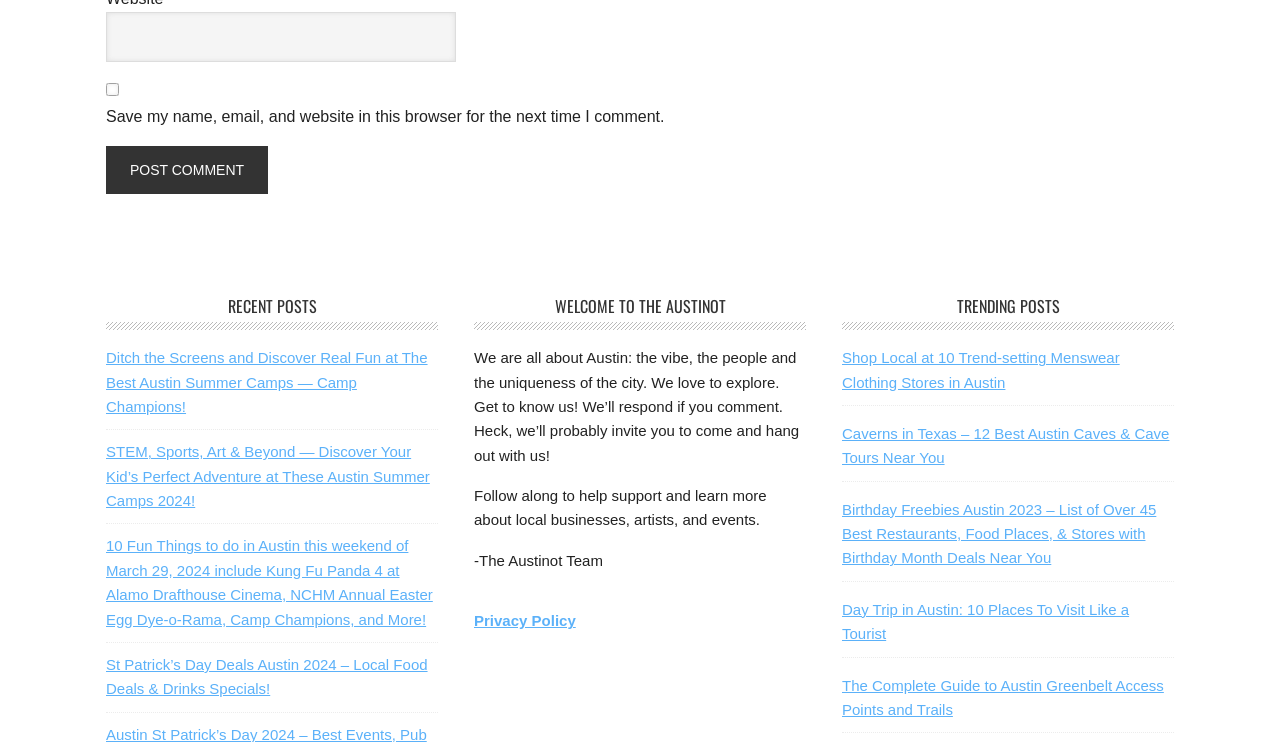Identify the bounding box coordinates of the clickable region necessary to fulfill the following instruction: "learn about the best Austin summer camps". The bounding box coordinates should be four float numbers between 0 and 1, i.e., [left, top, right, bottom].

[0.083, 0.471, 0.334, 0.559]